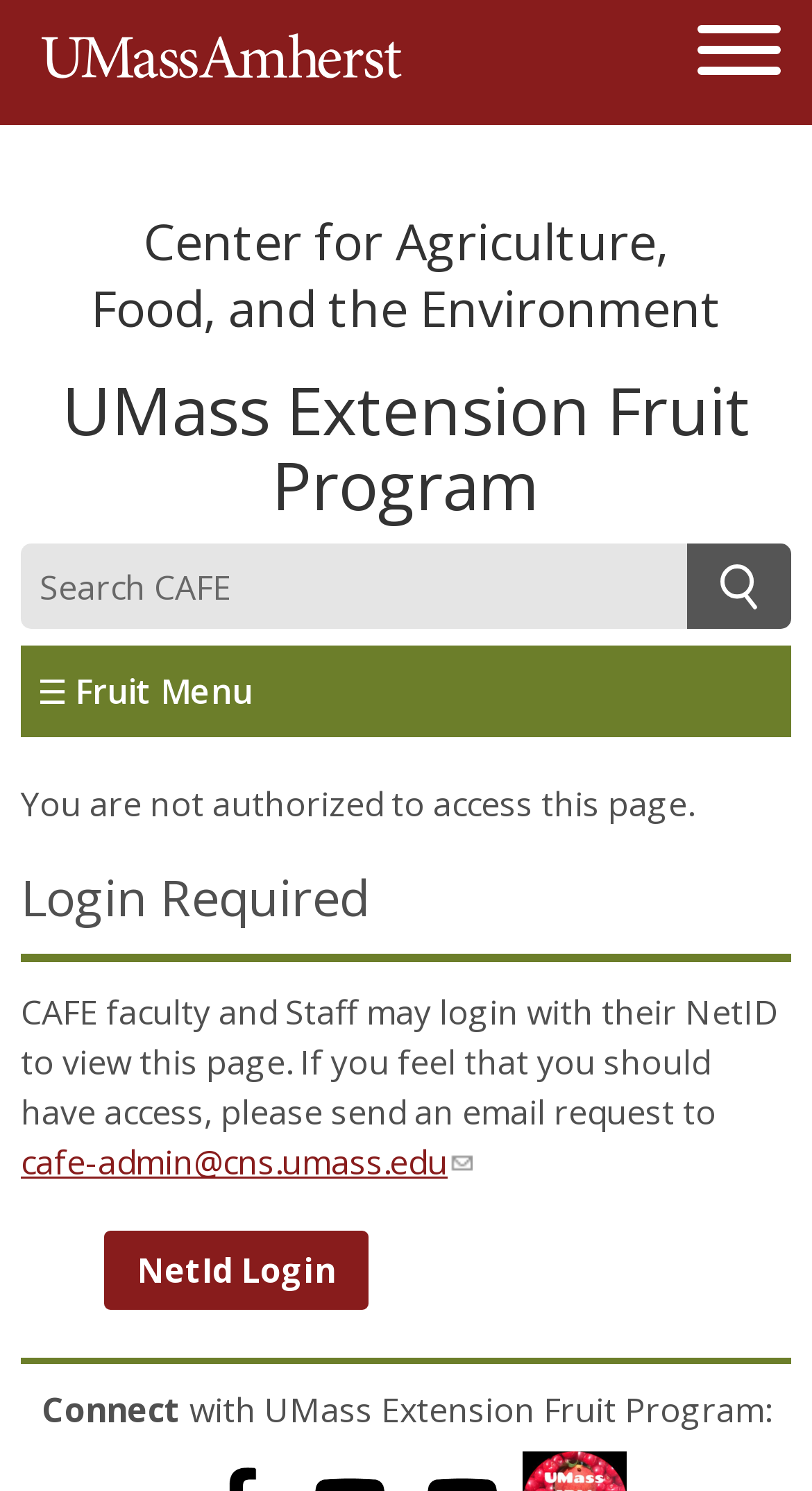What is the name of the university?
Provide an in-depth answer to the question, covering all aspects.

I found the answer by looking at the link 'The University of Massachusetts Amherst' which is located at the top of the webpage.